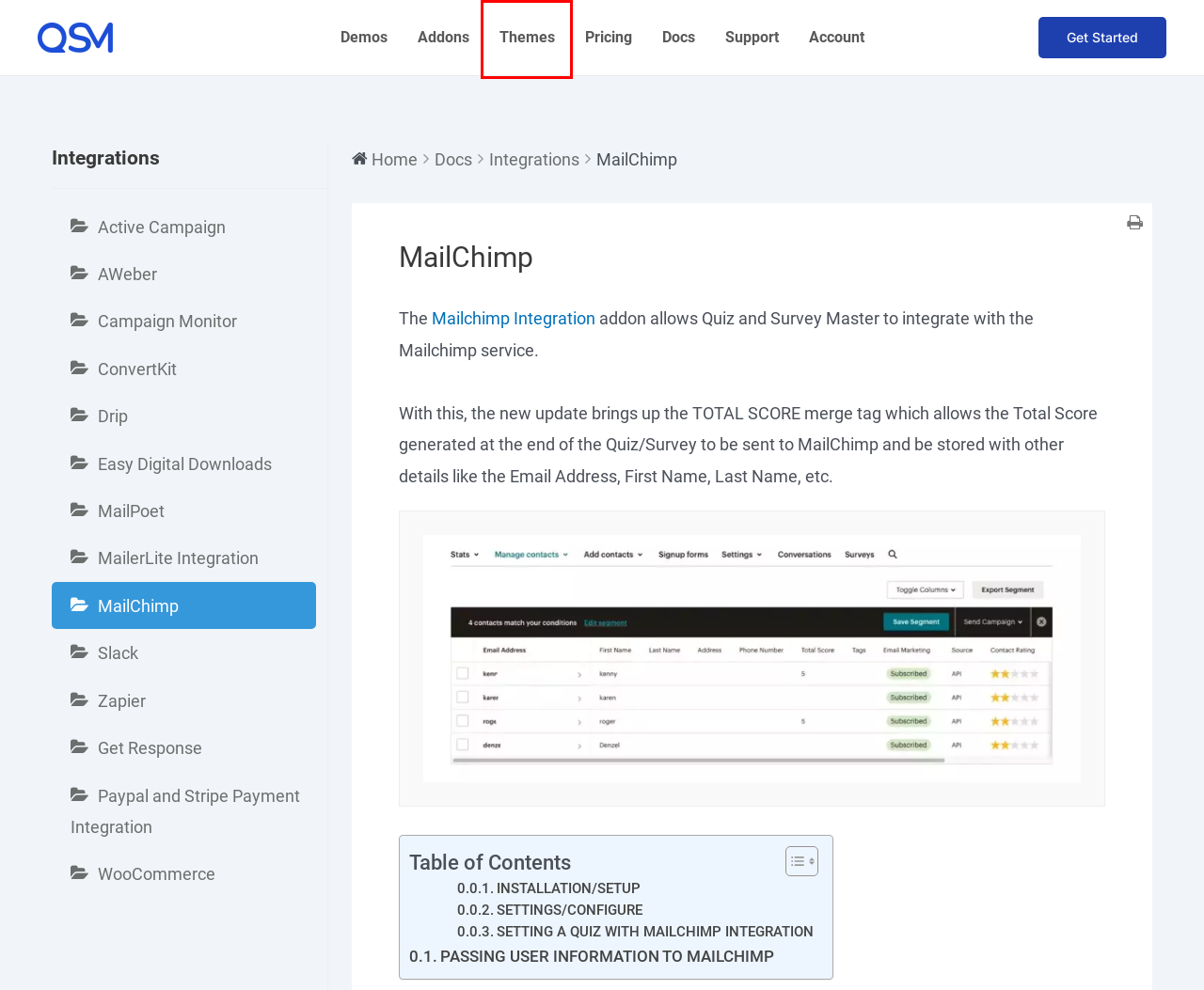A screenshot of a webpage is provided, featuring a red bounding box around a specific UI element. Identify the webpage description that most accurately reflects the new webpage after interacting with the selected element. Here are the candidates:
A. QSM Themes – Themes for QSM Plugin
B. Easy Digital Downloads - Documentation Quiz And Survey Master
C. Quiz And Survey Master - Best WordPress Quiz Plugin
D. Extend QSM With Addons - Quiz And Survey Master
E. Pricing - Quiz And Survey Master
F. Campaign Monitor - Documentation Quiz And Survey Master
G. MailChimp Integration - Quiz And Survey Master
H. MailerLite Integration - Documentation Quiz And Survey Master

A